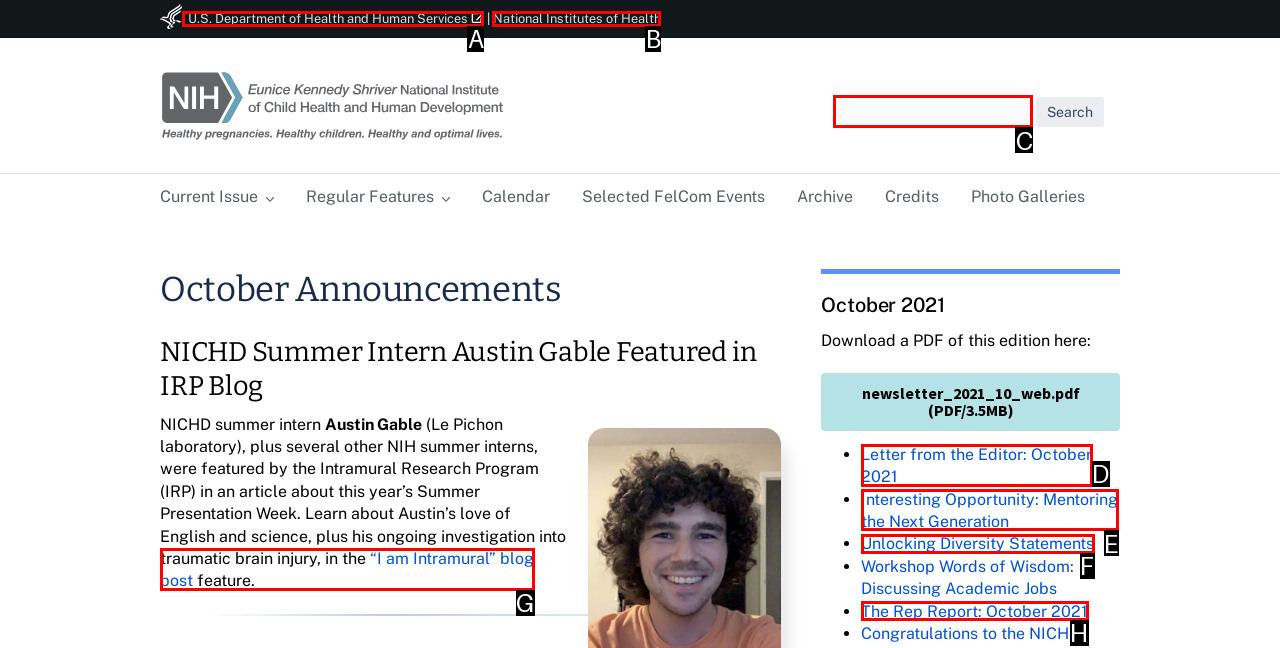Choose the letter that corresponds to the correct button to accomplish the task: Search using the search box
Reply with the letter of the correct selection only.

C